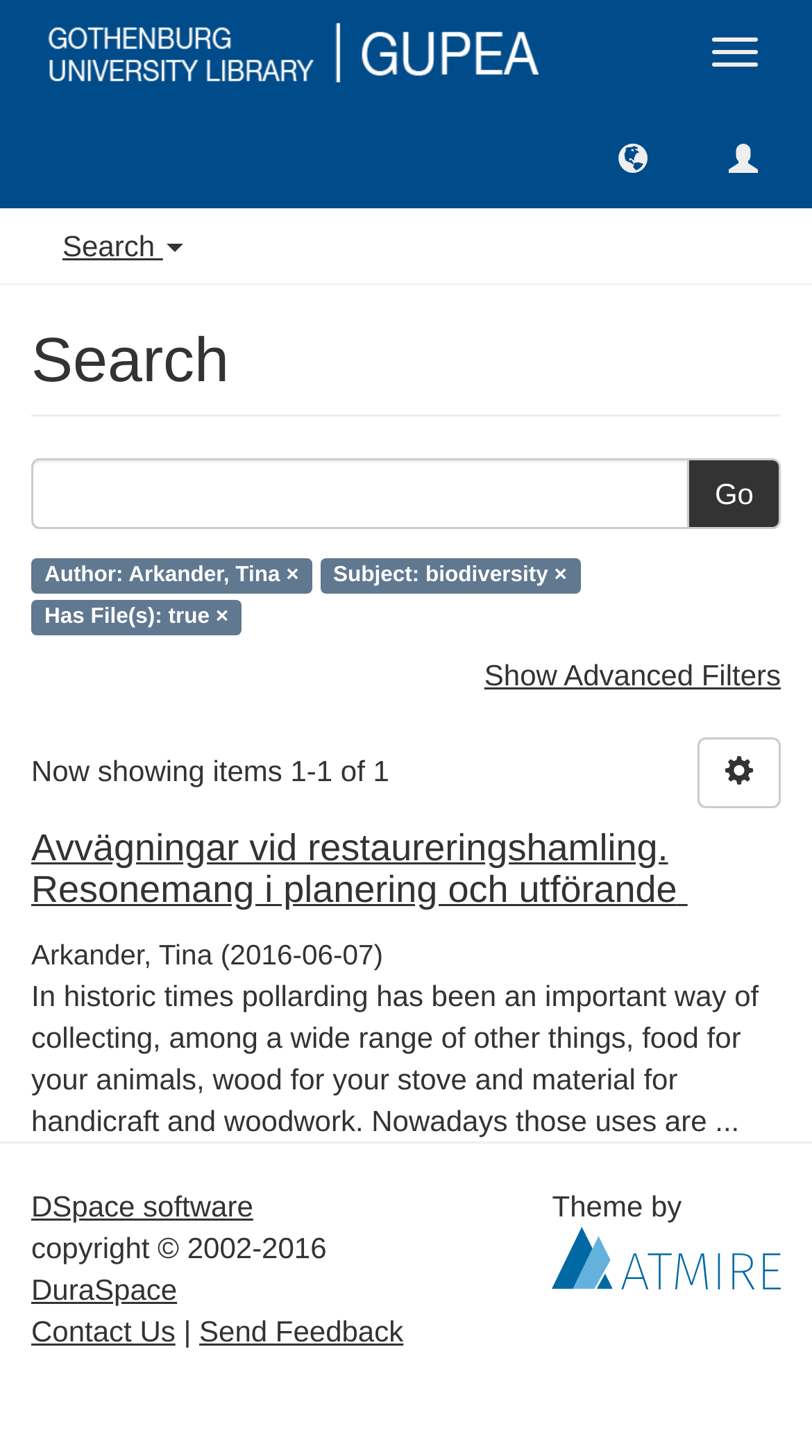Predict the bounding box of the UI element that fits this description: "Show Advanced Filters".

[0.596, 0.452, 0.962, 0.475]